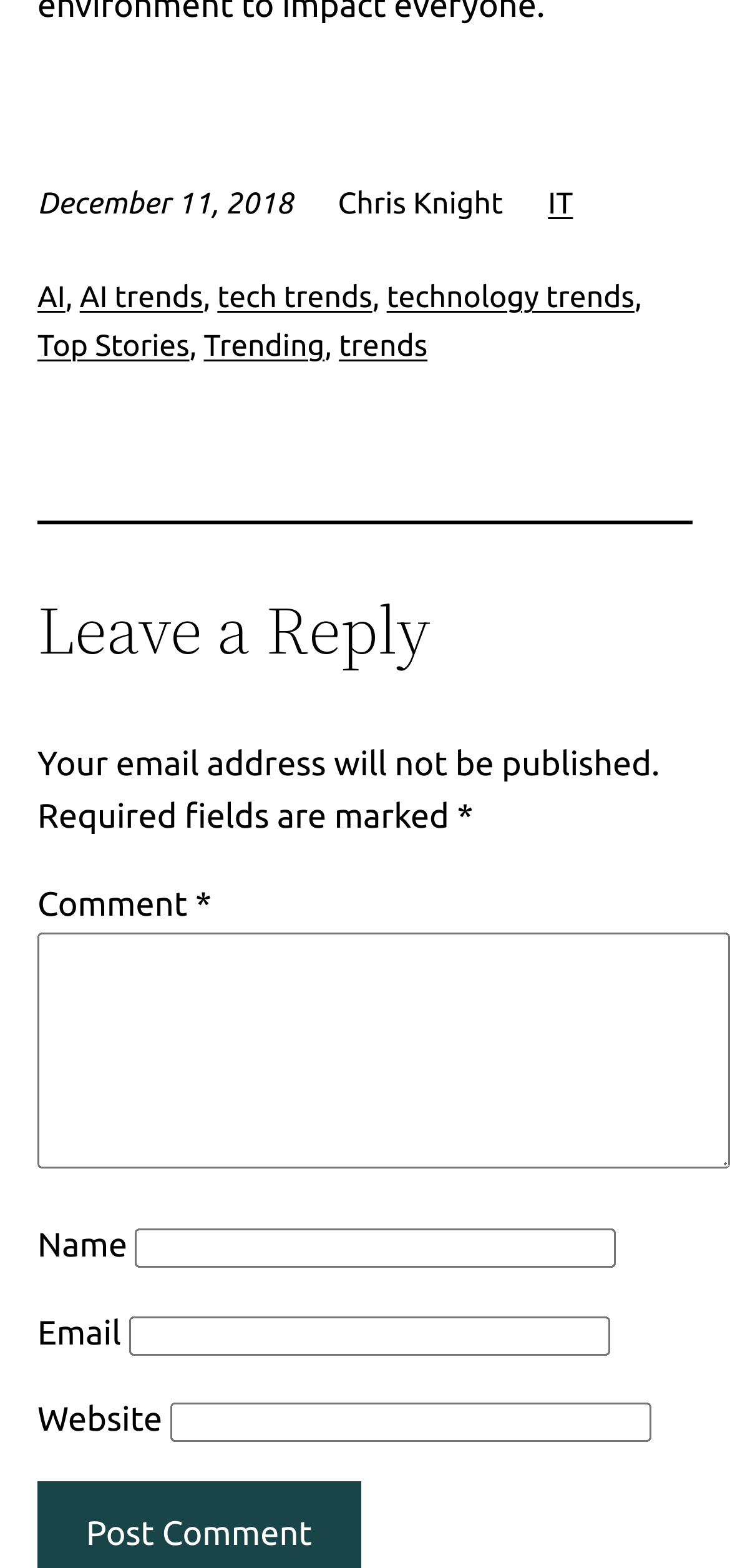Respond to the question below with a single word or phrase: How many fields are required to leave a reply?

2